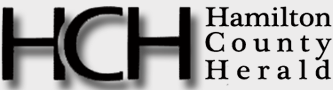Give a detailed account of the elements present in the image.

The image features the masthead of the "Hamilton County Herald," prominently displaying the initials "HCH" alongside the full title in an elegant font. The masthead serves as a visual identifier for the publication, reflecting its focus on local news and community events. The design combines bold letters with a classic serif typeface, symbolizing a blend of modern journalism and traditional values. This logo is essential for readers to recognize the Hamilton County Herald, a trusted source of information for residents and those interested in Hamilton County news and happenings.